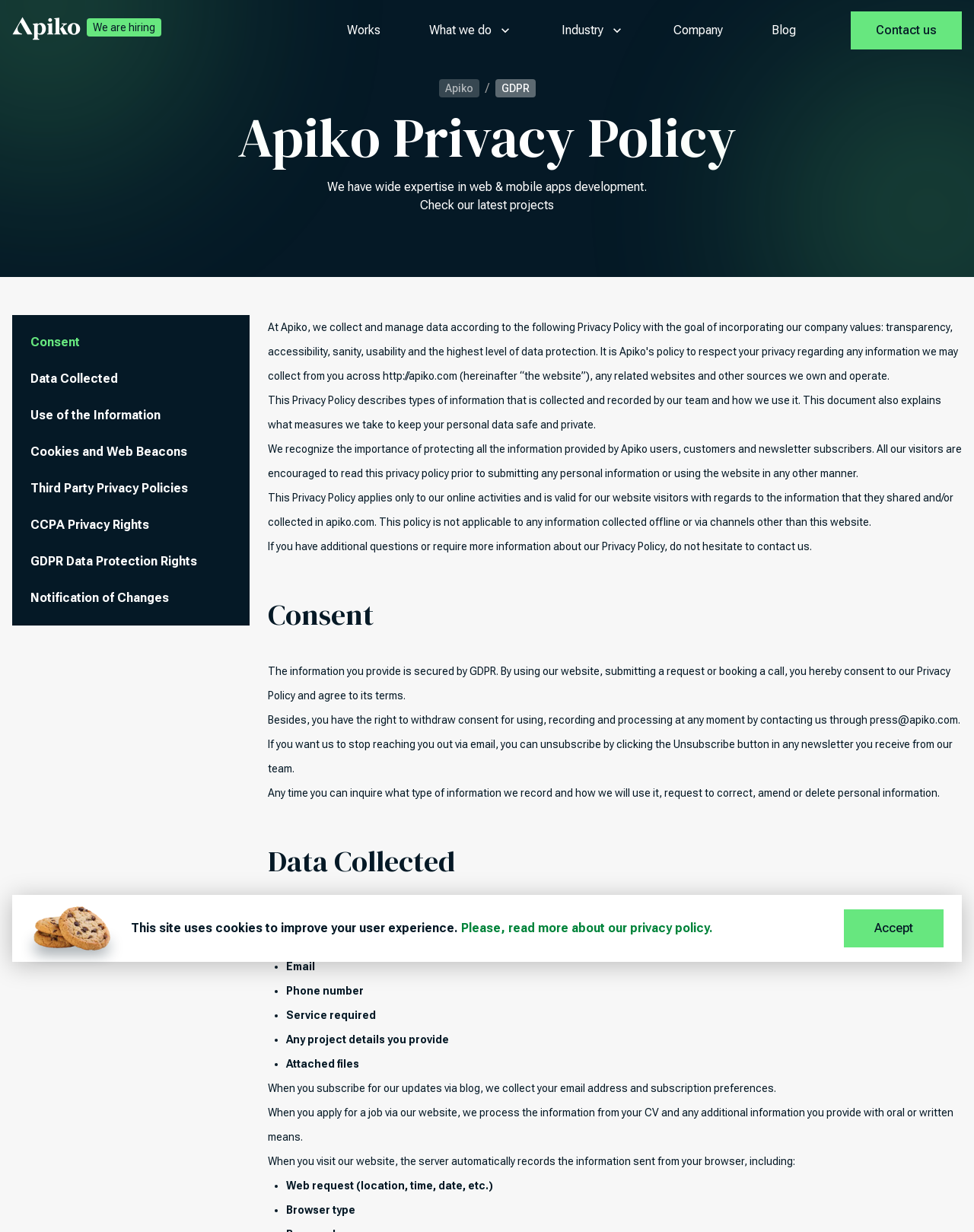Locate the bounding box of the UI element defined by this description: "We are hiring". The coordinates should be given as four float numbers between 0 and 1, formatted as [left, top, right, bottom].

[0.083, 0.02, 0.166, 0.03]